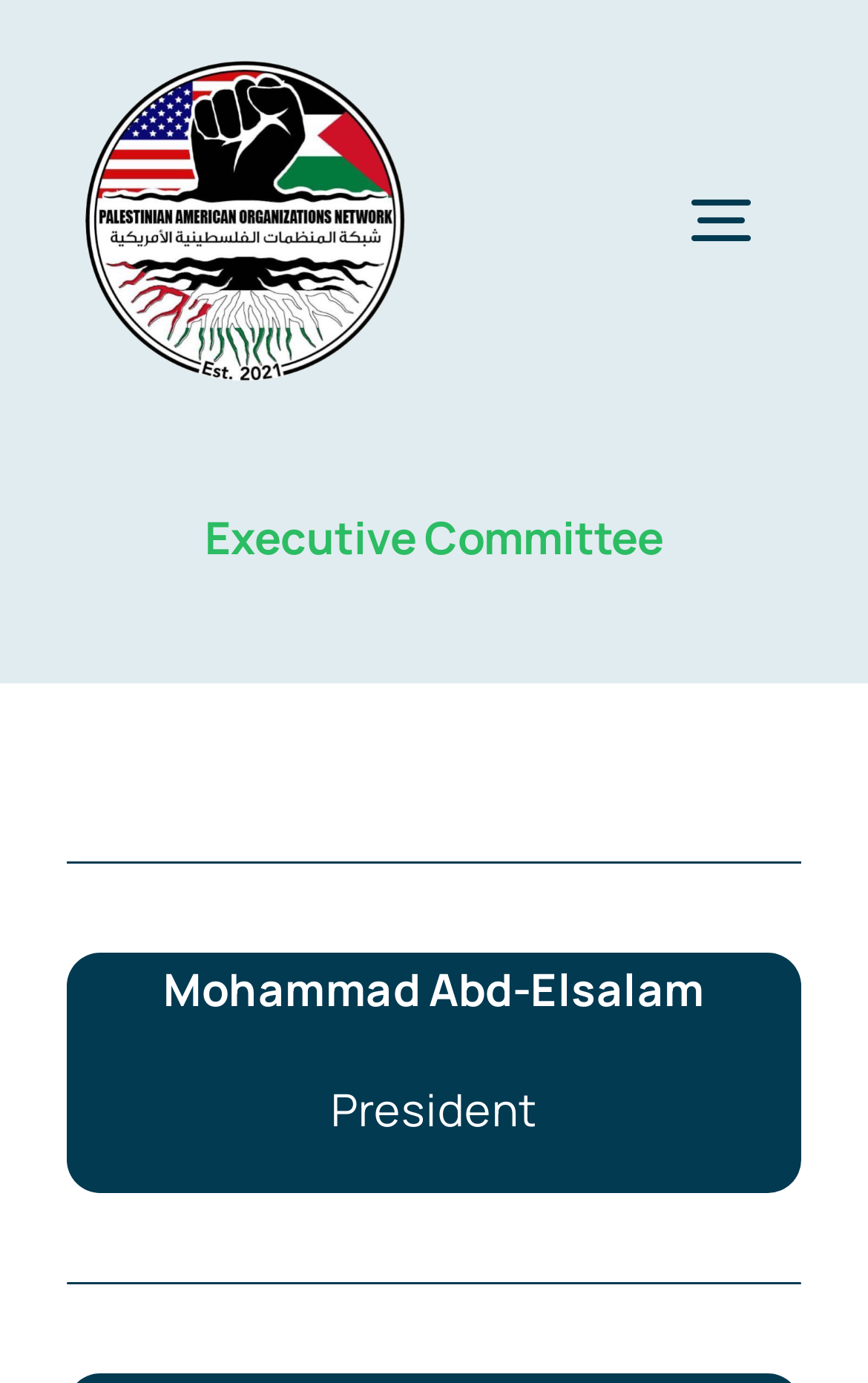Is there a logo on the webpage?
Based on the image, give a concise answer in the form of a single word or short phrase.

Yes